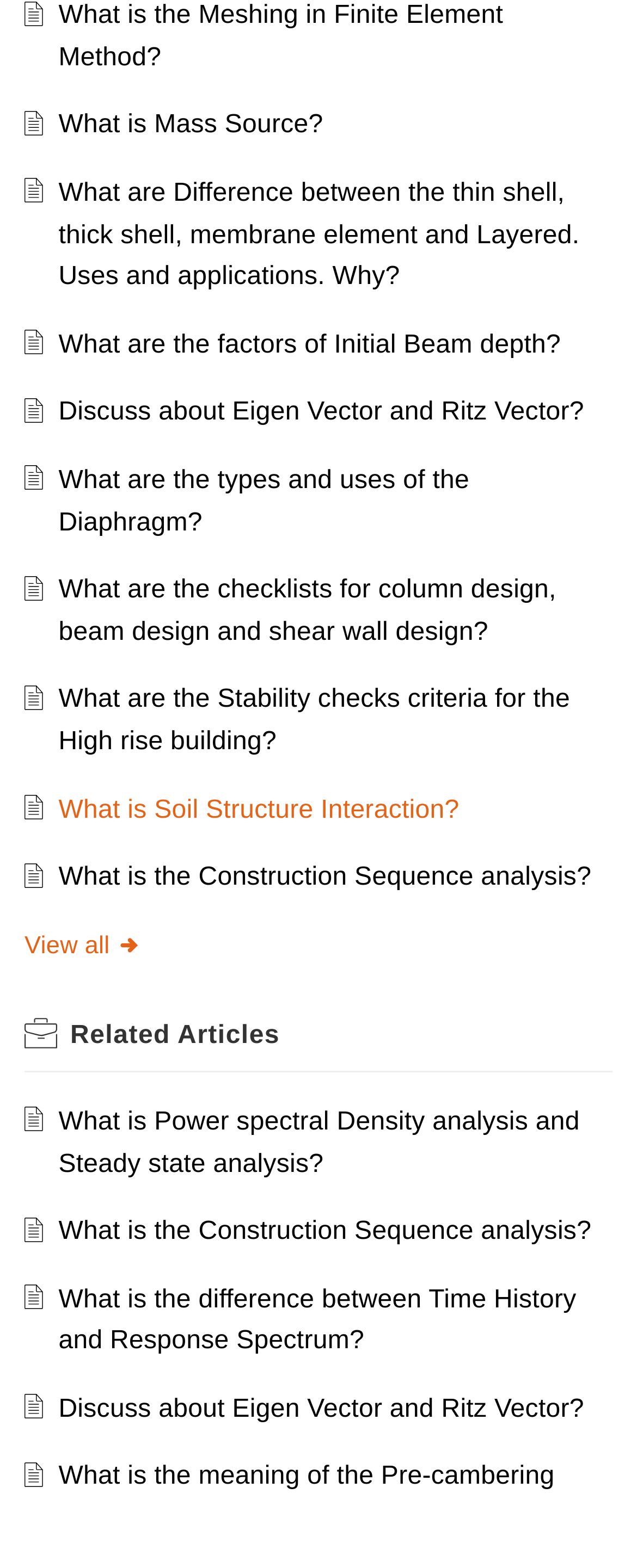What is the purpose of the 'View all' link?
Please provide a comprehensive and detailed answer to the question.

The 'View all' link is placed at the end of a list of links, suggesting that it is meant to provide access to a larger collection of related articles.